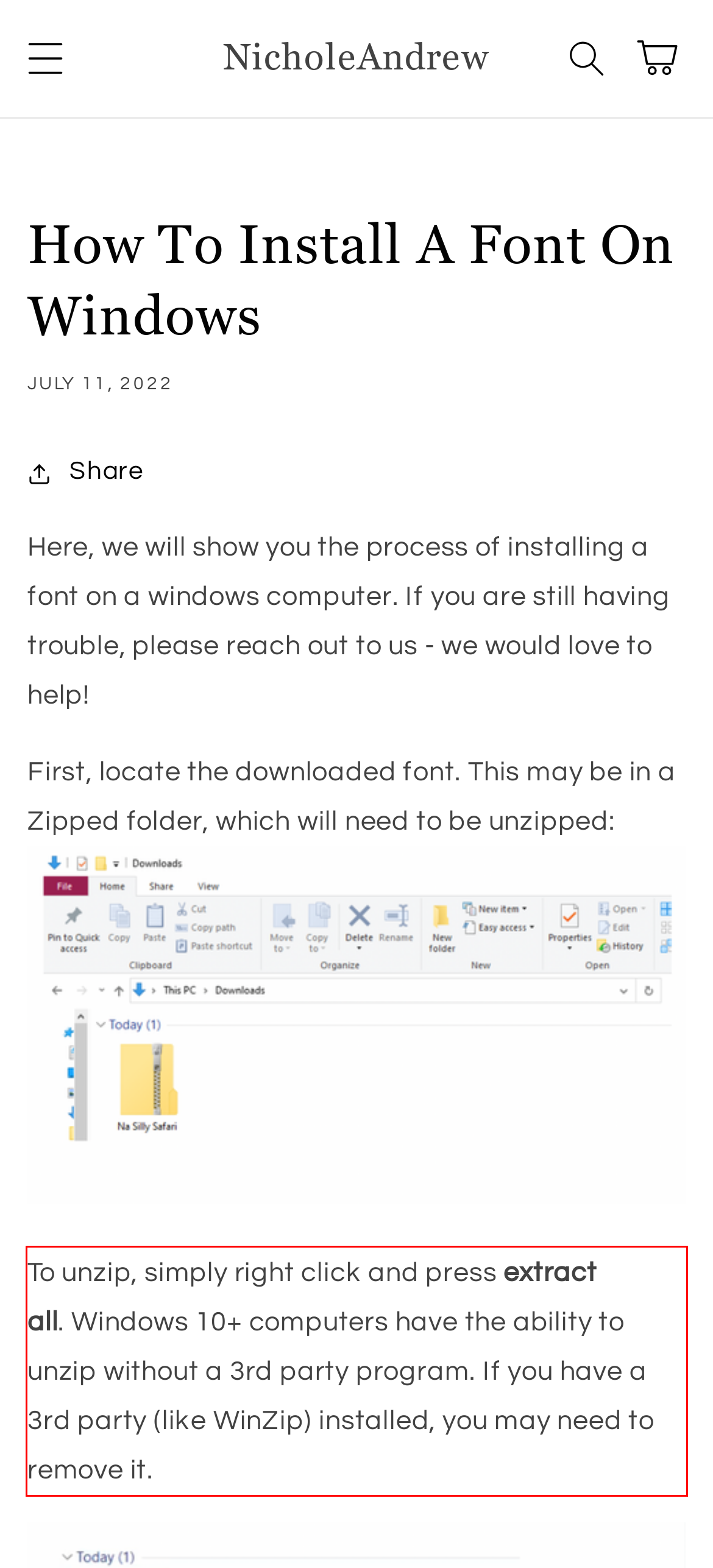Using the provided screenshot of a webpage, recognize and generate the text found within the red rectangle bounding box.

To unzip, simply right click and press extract all. Windows 10+ computers have the ability to unzip without a 3rd party program. If you have a 3rd party (like WinZip) installed, you may need to remove it.